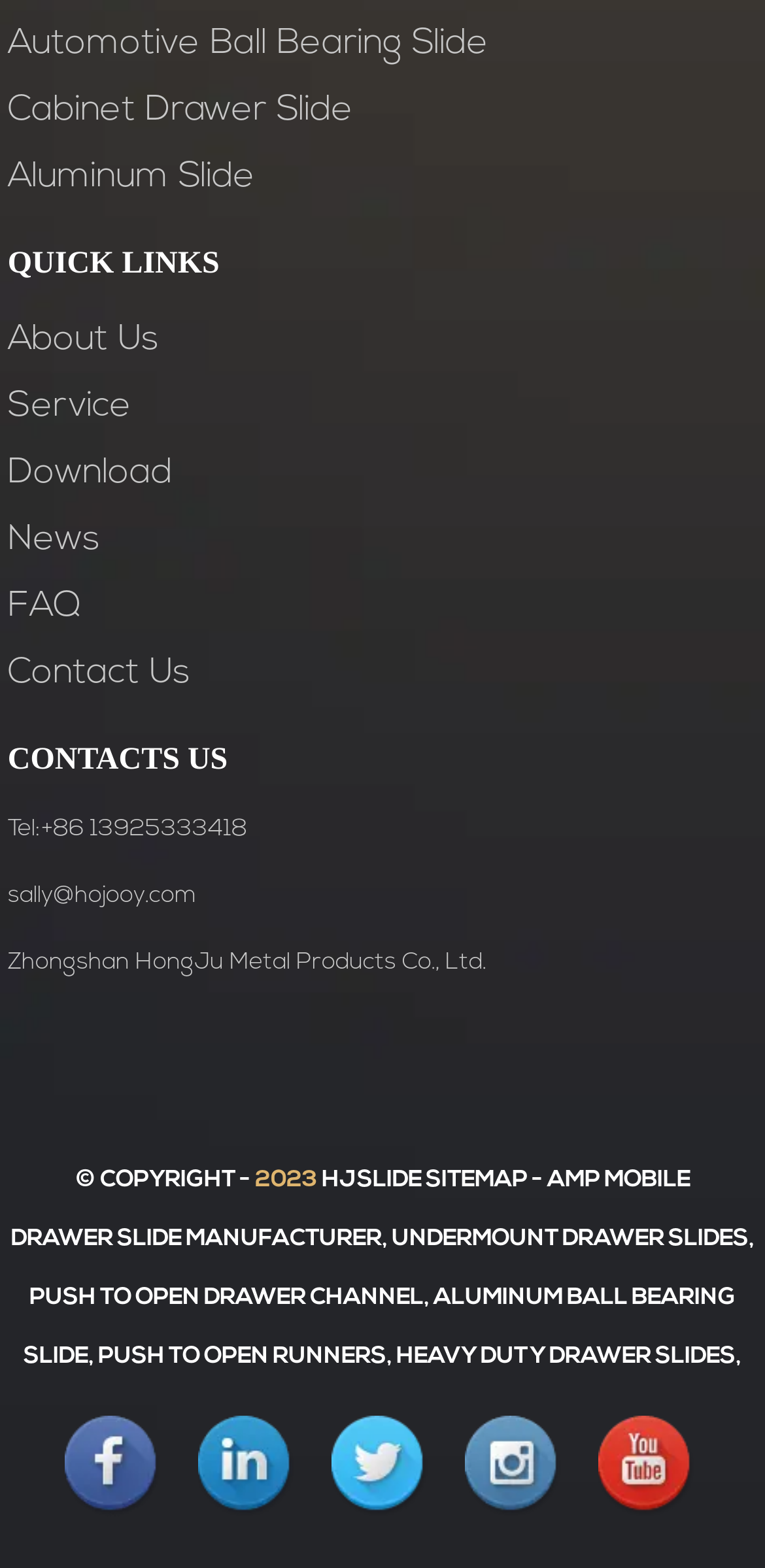What is the phone number?
Please provide a detailed and thorough answer to the question.

I found the phone number by looking at the link element with the bounding box coordinates [0.01, 0.522, 0.323, 0.537], which contains the text 'Tel:+86 13925333418'.